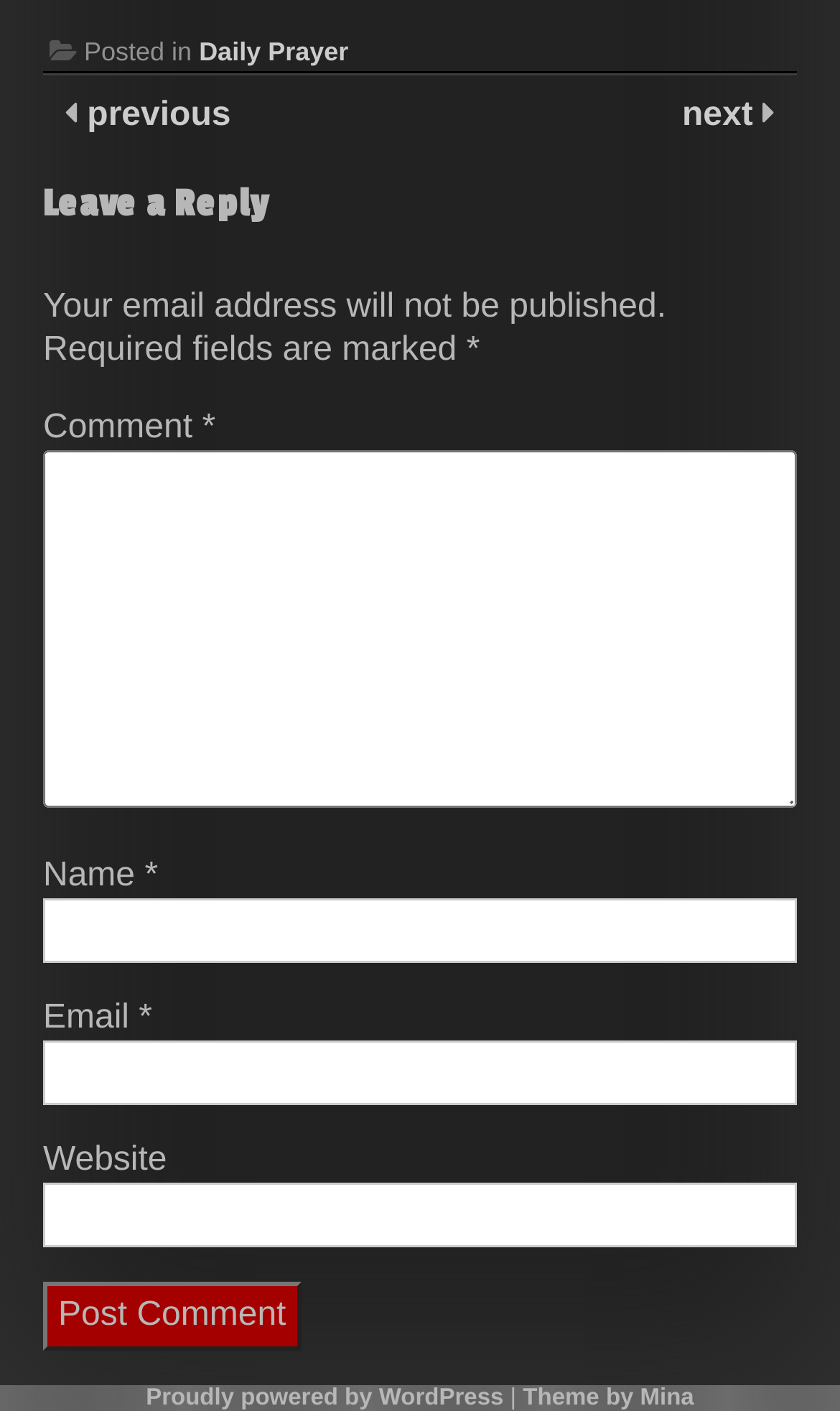Can you show the bounding box coordinates of the region to click on to complete the task described in the instruction: "search for something"?

None